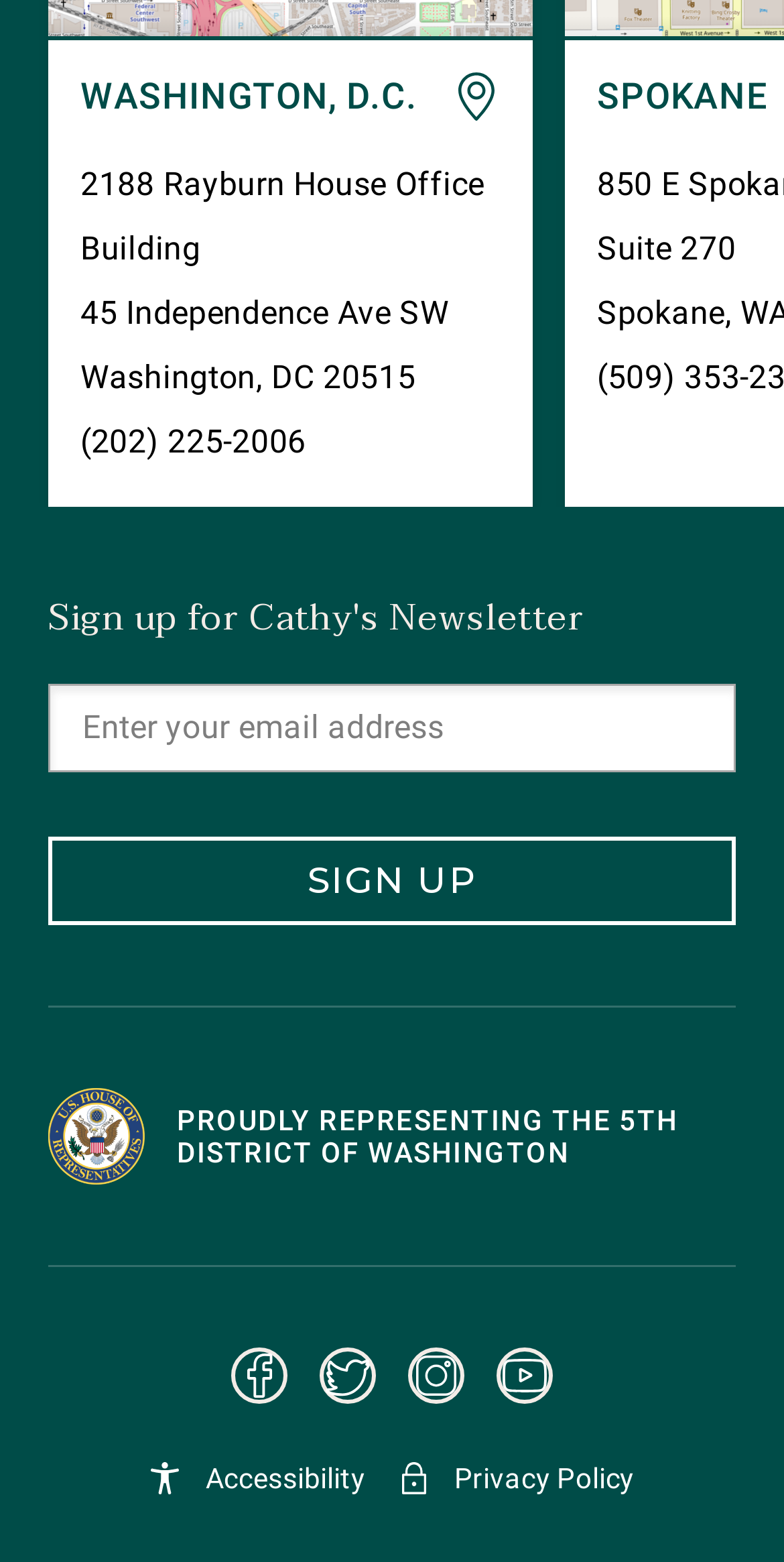Locate the bounding box coordinates of the element that should be clicked to execute the following instruction: "Sign up for newsletter".

[0.062, 0.535, 0.938, 0.592]